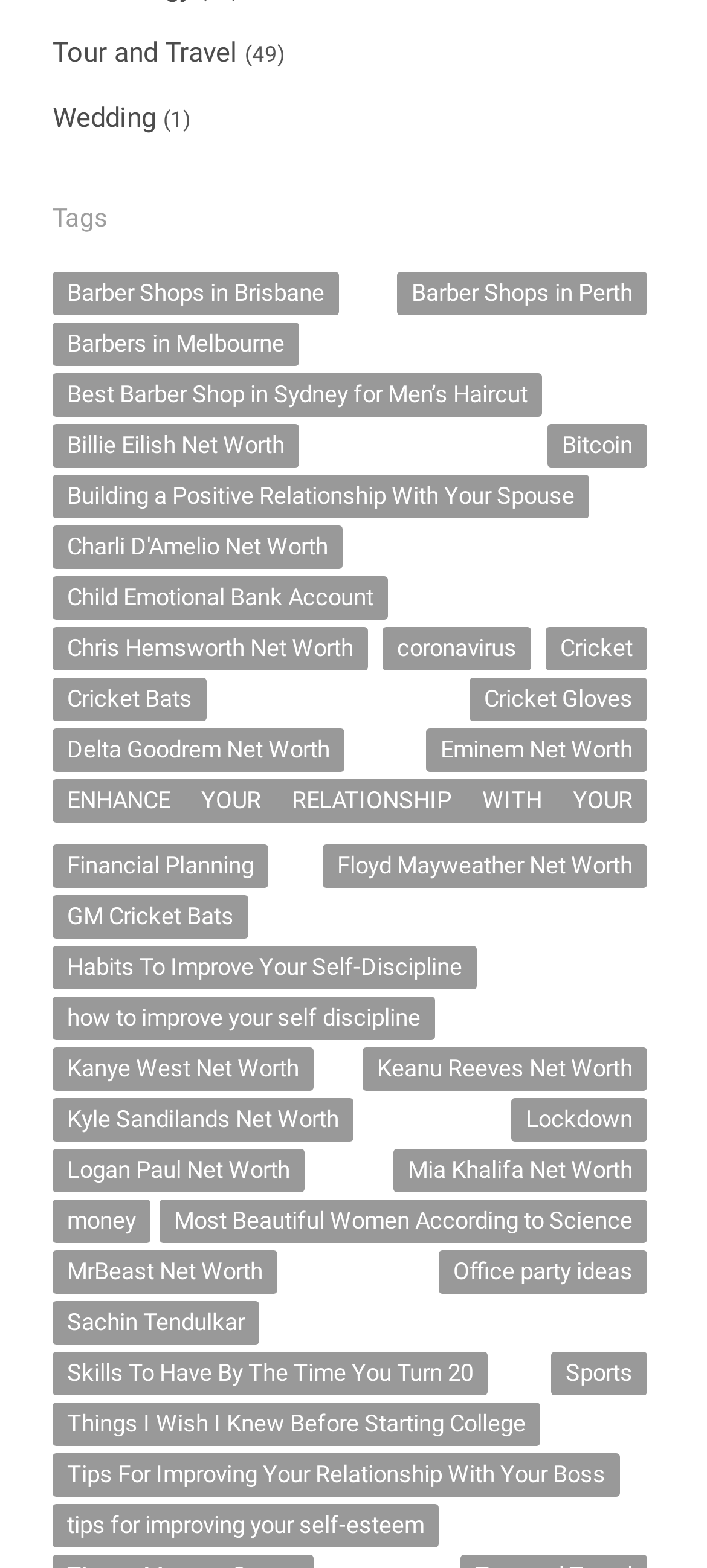Please determine the bounding box coordinates of the element's region to click for the following instruction: "Click on 'Tour and Travel'".

[0.074, 0.023, 0.336, 0.043]